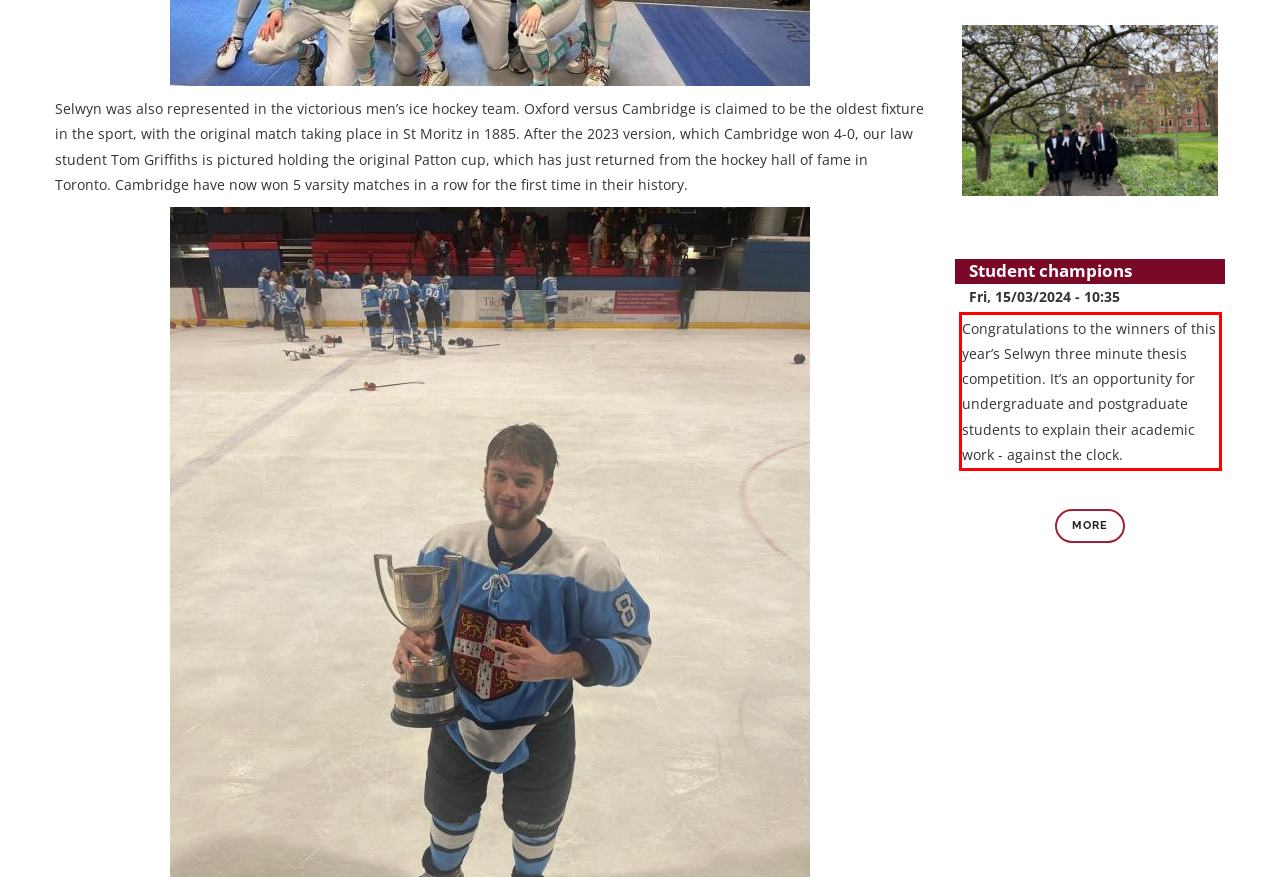Examine the webpage screenshot, find the red bounding box, and extract the text content within this marked area.

Congratulations to the winners of this year’s Selwyn three minute thesis competition. It’s an opportunity for undergraduate and postgraduate students to explain their academic work - against the clock.